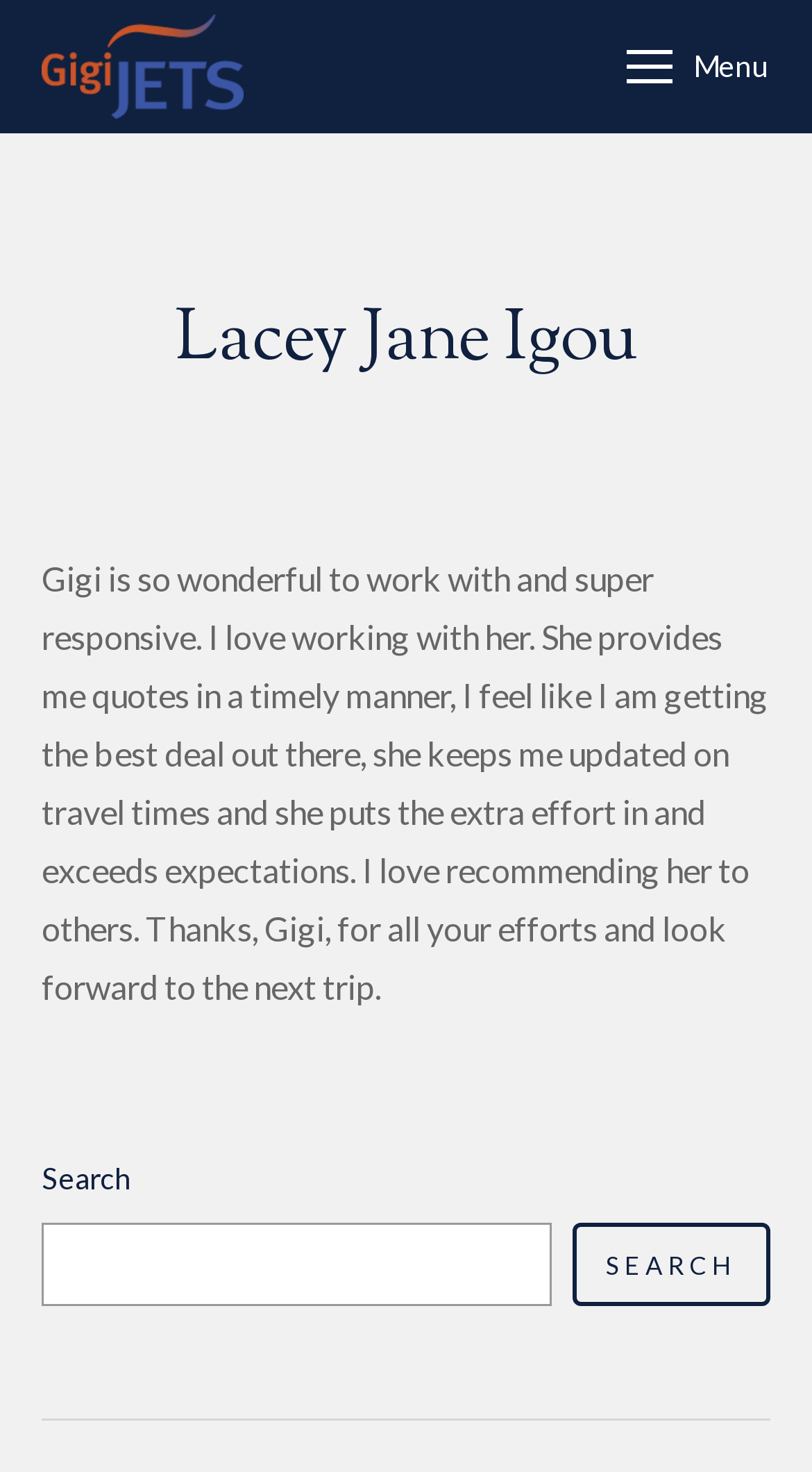From the element description alt="Gigi Jets", predict the bounding box coordinates of the UI element. The coordinates must be specified in the format (top-left x, top-left y, bottom-right x, bottom-right y) and should be within the 0 to 1 range.

[0.051, 0.01, 0.3, 0.08]